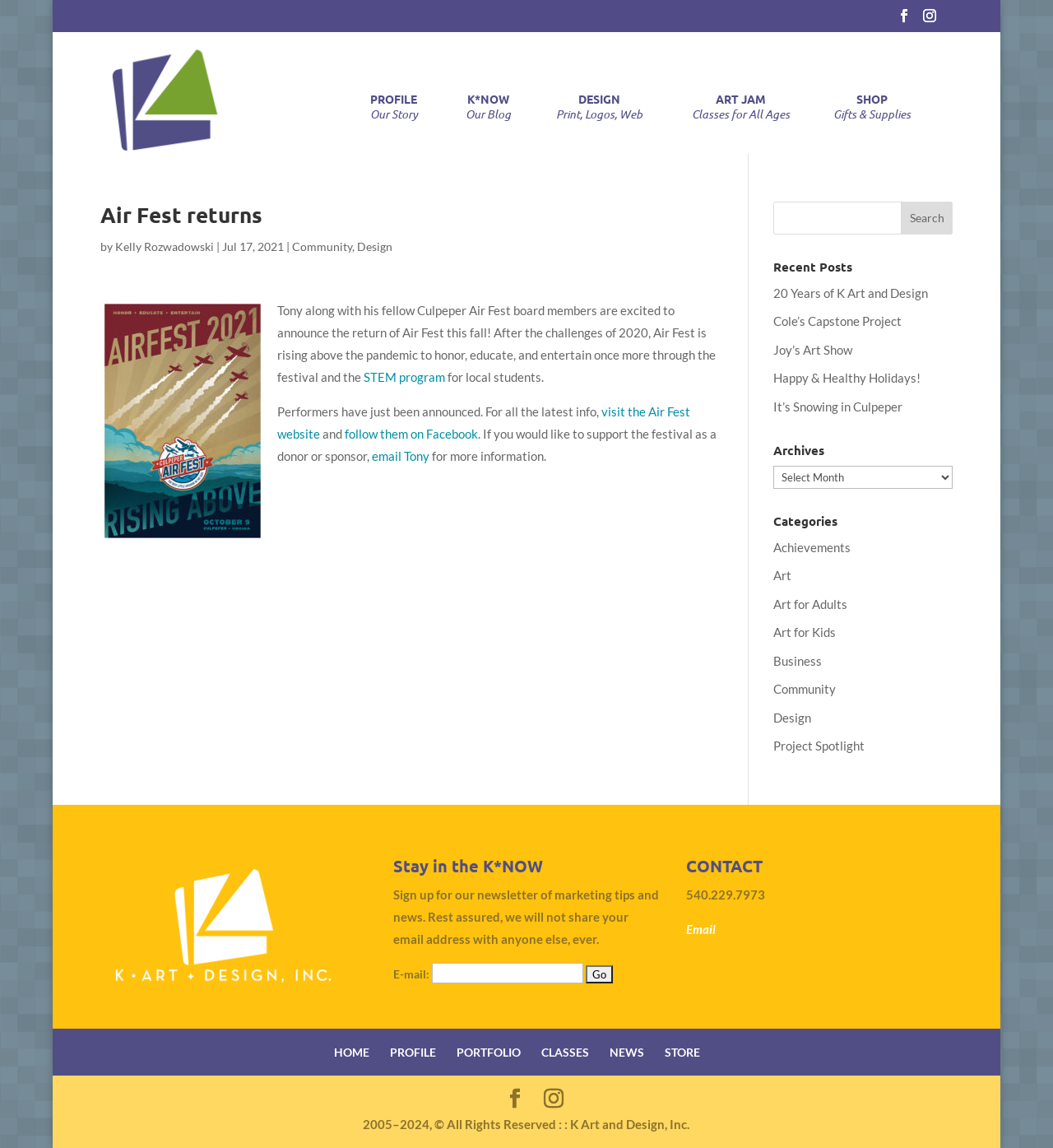Examine the screenshot and answer the question in as much detail as possible: What is the purpose of the search box?

I found the answer by looking at the search box and the button labeled 'Search' next to it, which suggests that the purpose of the search box is to search the website.